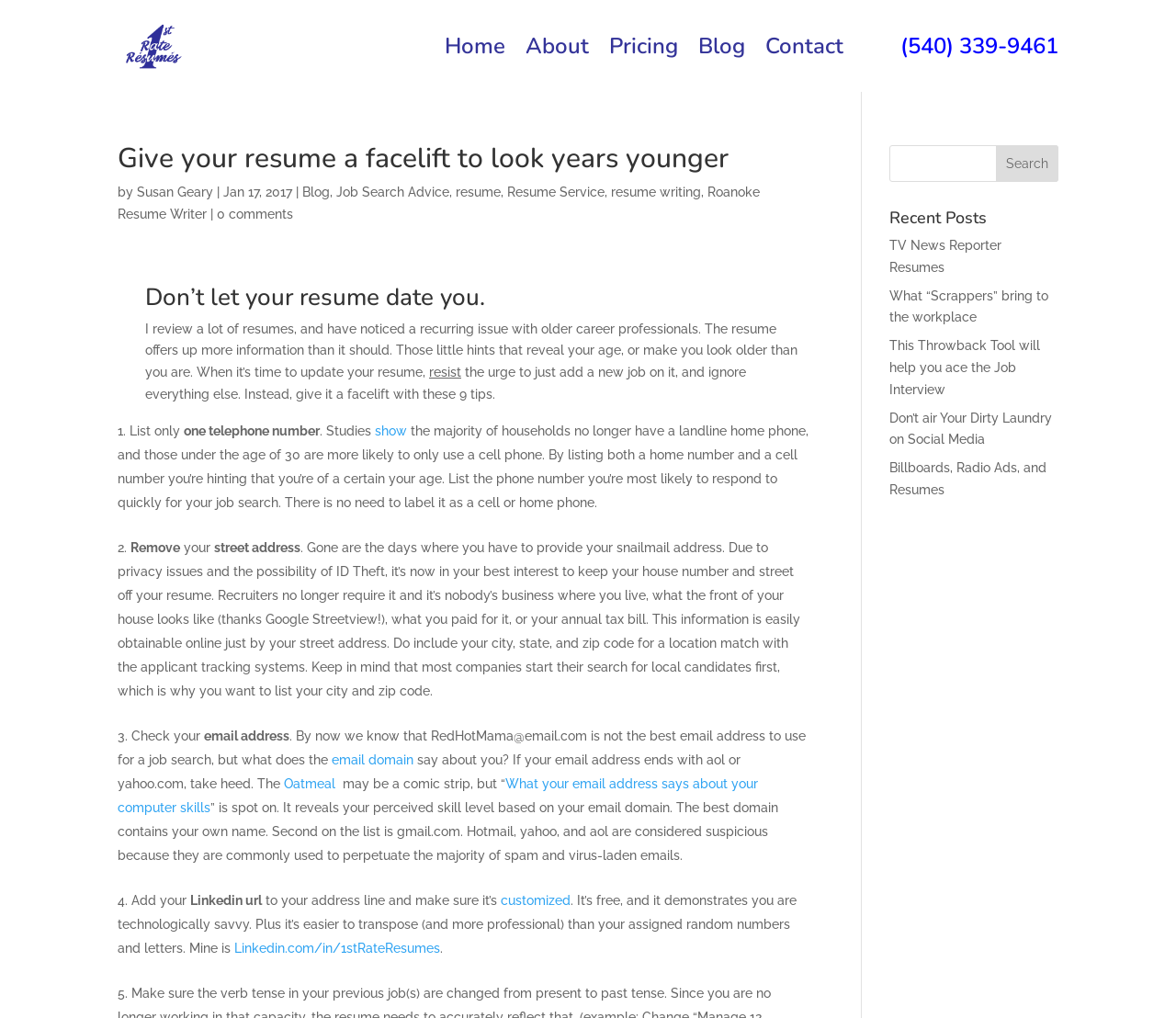Provide your answer in one word or a succinct phrase for the question: 
What is the purpose of including a LinkedIn URL in a resume?

To demonstrate technological savviness